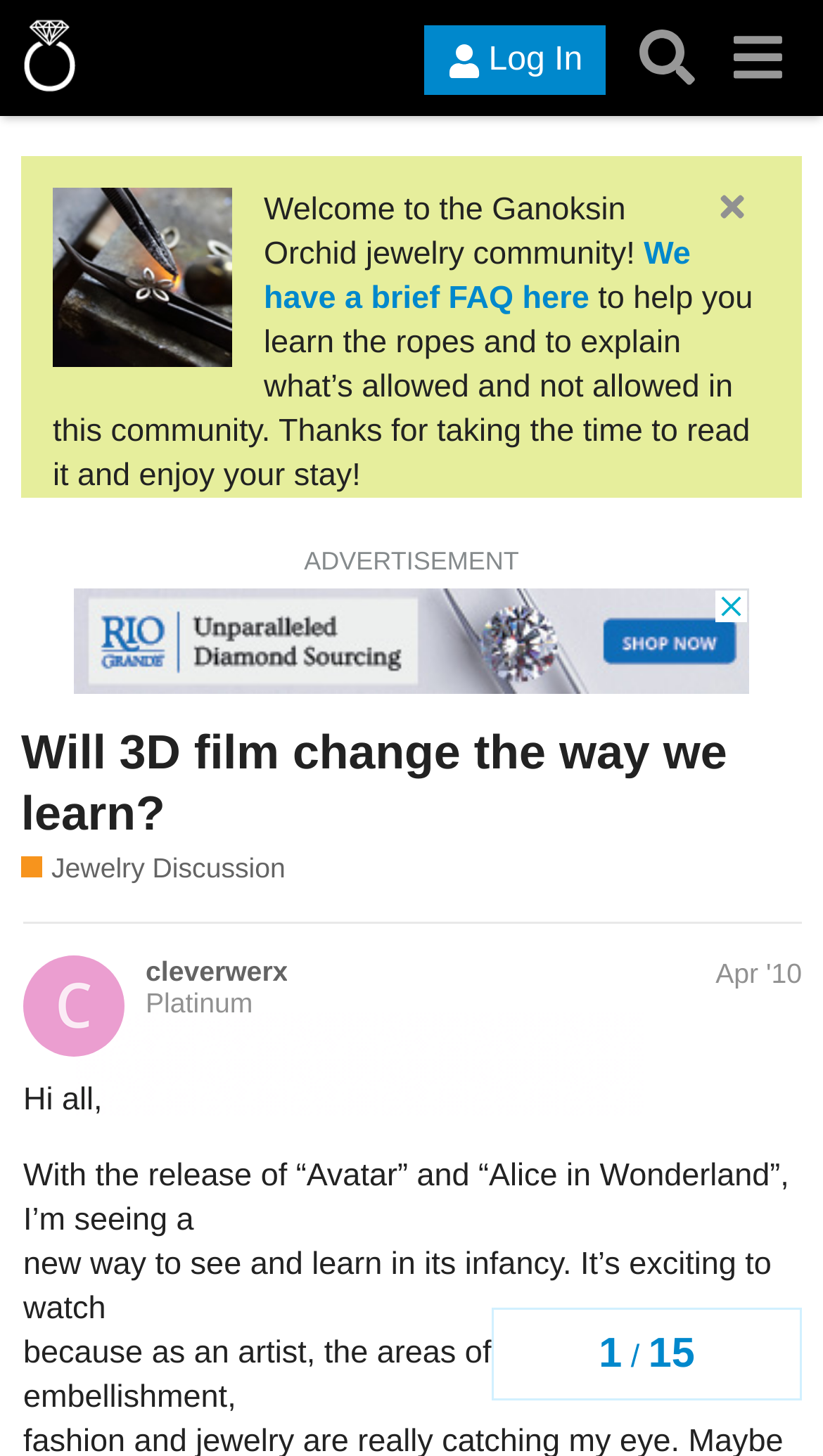How many pages are there in this topic?
Please elaborate on the answer to the question with detailed information.

I found the answer by looking at the navigation section at the bottom of the webpage, which shows the topic progress as '1/15'.